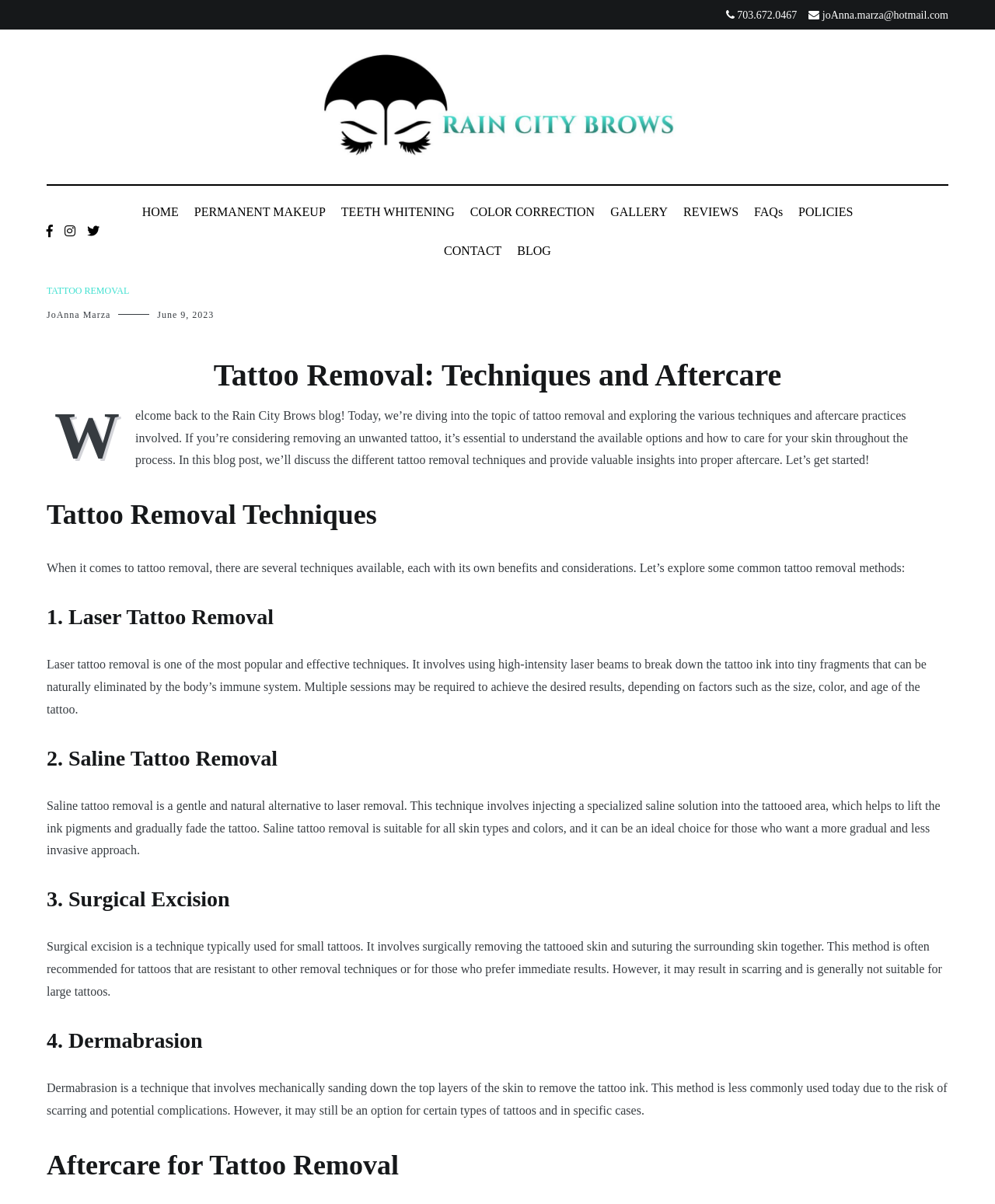Answer the following query with a single word or phrase:
What is the name of the author of the blog post?

JoAnna Marza